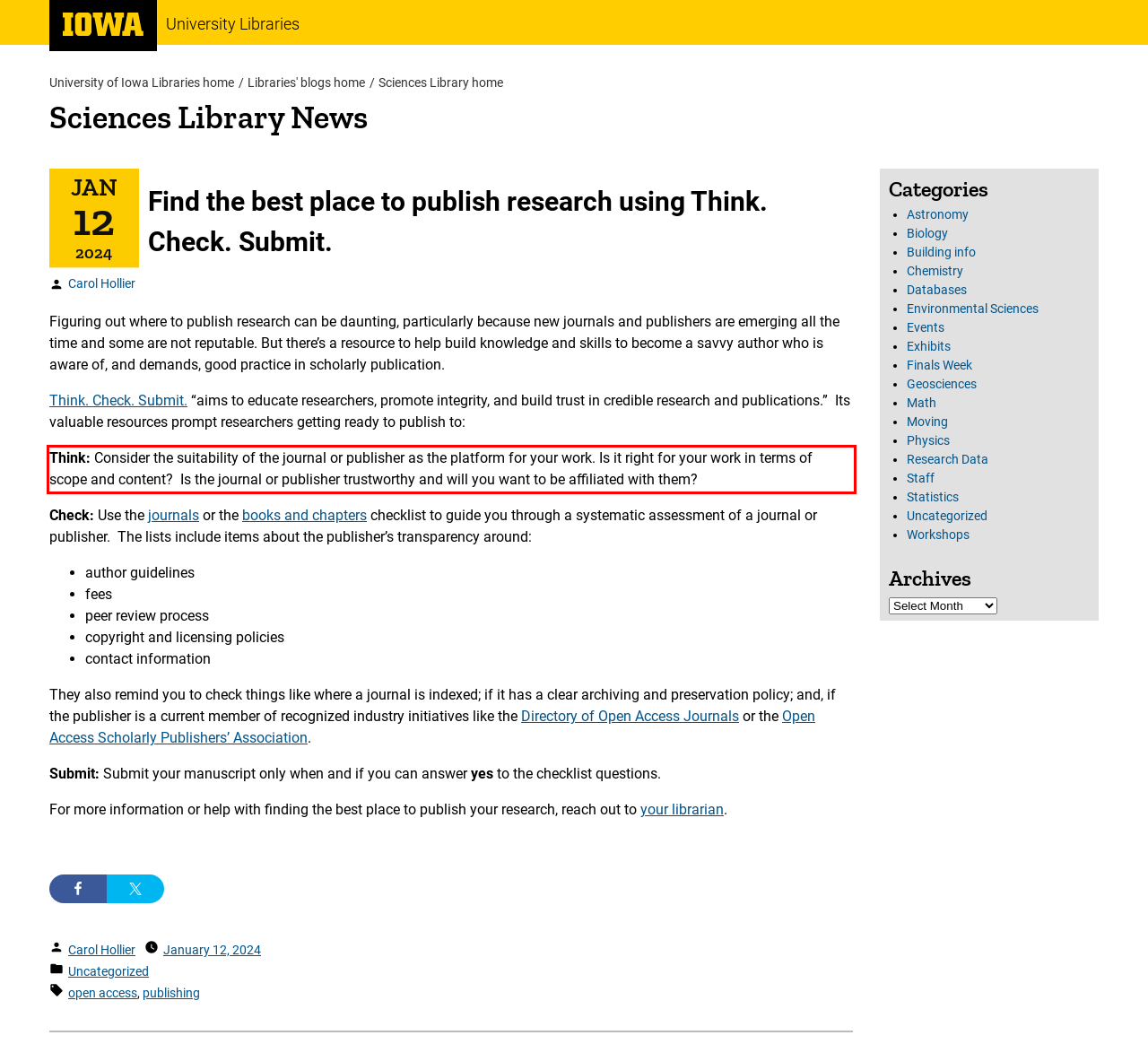Extract and provide the text found inside the red rectangle in the screenshot of the webpage.

Think: Consider the suitability of the journal or publisher as the platform for your work. Is it right for your work in terms of scope and content? Is the journal or publisher trustworthy and will you want to be affiliated with them?